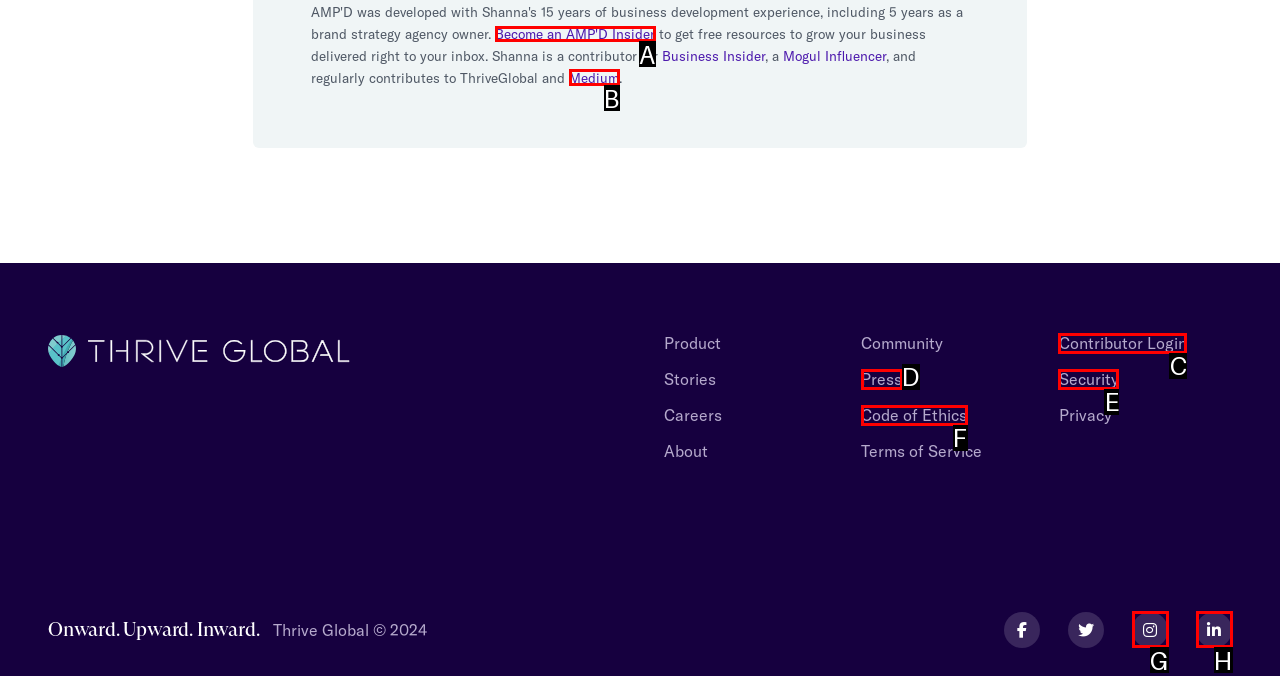Tell me which one HTML element you should click to complete the following task: Become an AMP'D Insider
Answer with the option's letter from the given choices directly.

A